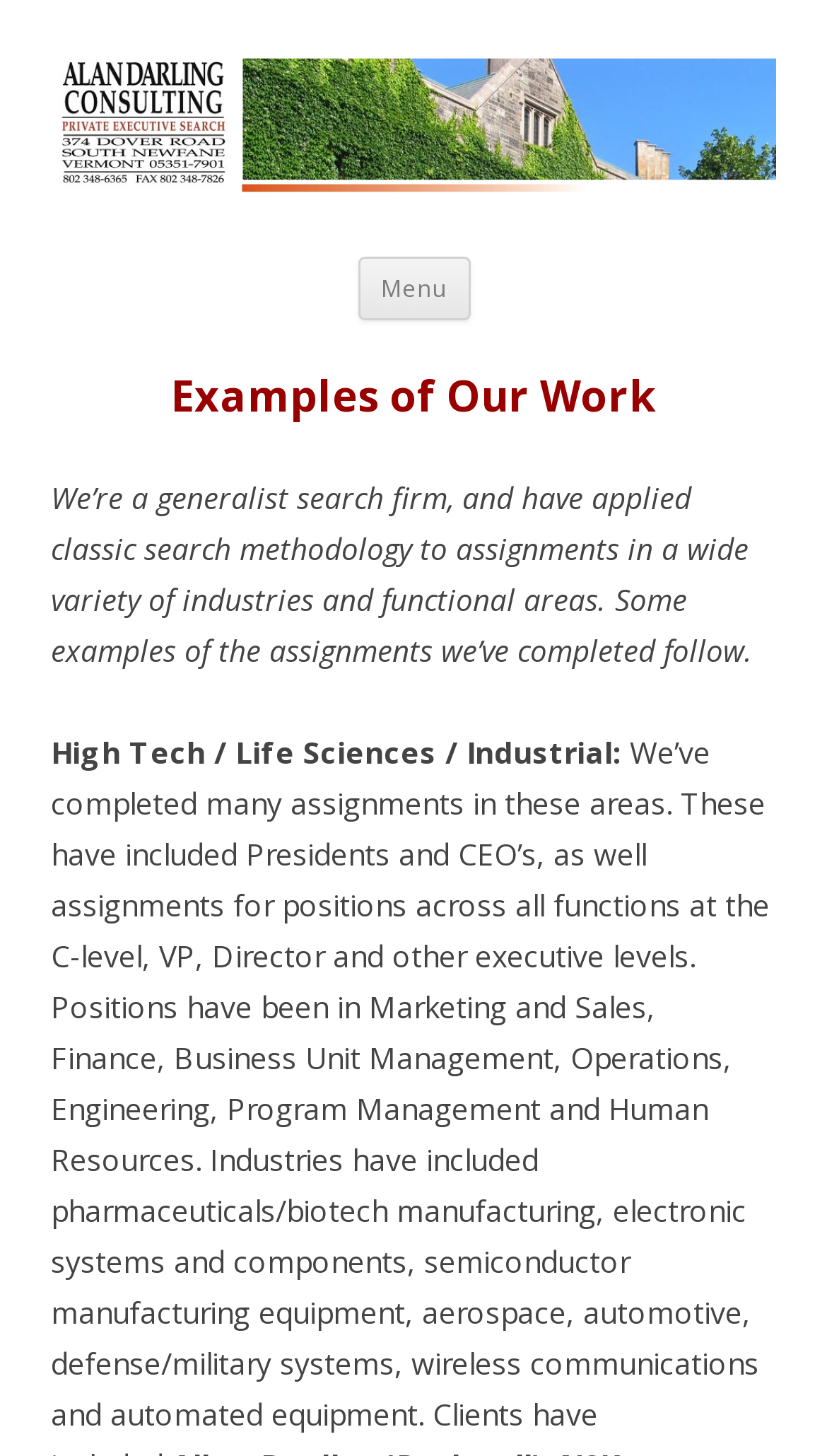What is the relationship between Alan Darling Consulting and the link 'Alan Darling Consulting'?
Refer to the image and give a detailed answer to the query.

The link 'Alan Darling Consulting' is likely a link to the company's own website, as it shares the same name and is prominently displayed on the webpage.